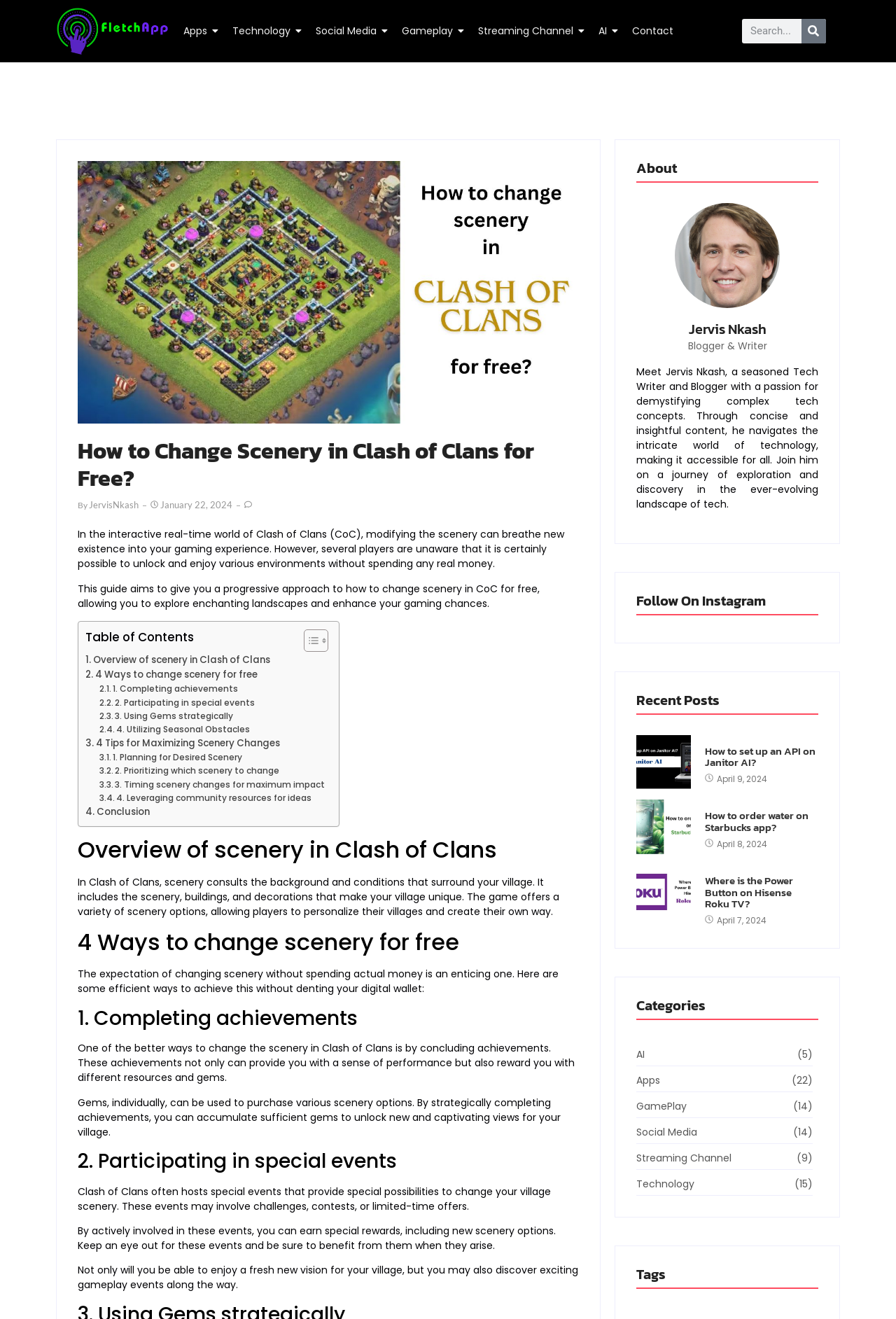Please reply to the following question using a single word or phrase: 
What is the topic of the recent post 'How to set up an API on Janitor AI?'?

API setup on Janitor AI